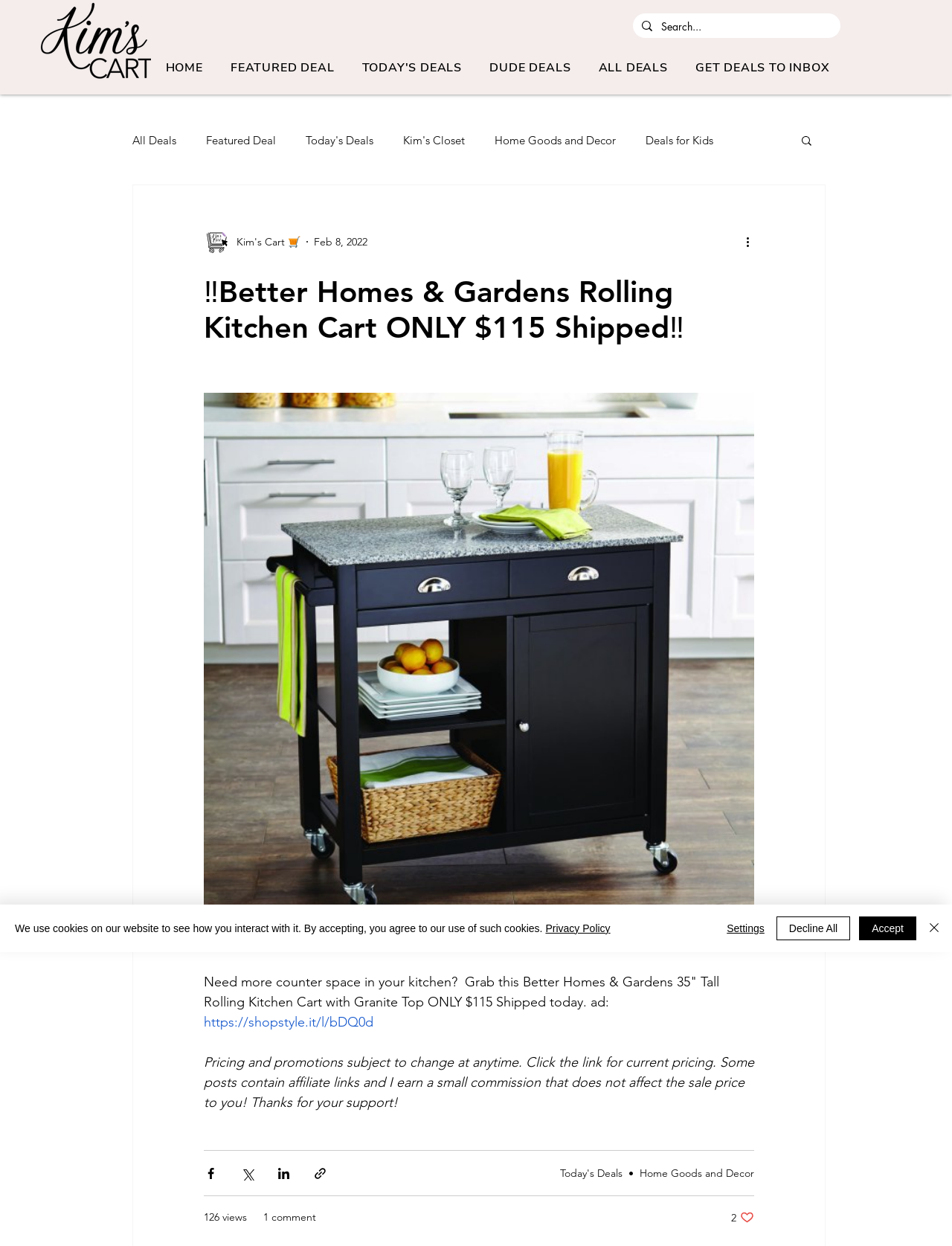Locate the bounding box coordinates of the clickable area to execute the instruction: "Click on the link 'Effect of species composition on ecosystem services in European boreal forest'". Provide the coordinates as four float numbers between 0 and 1, represented as [left, top, right, bottom].

None